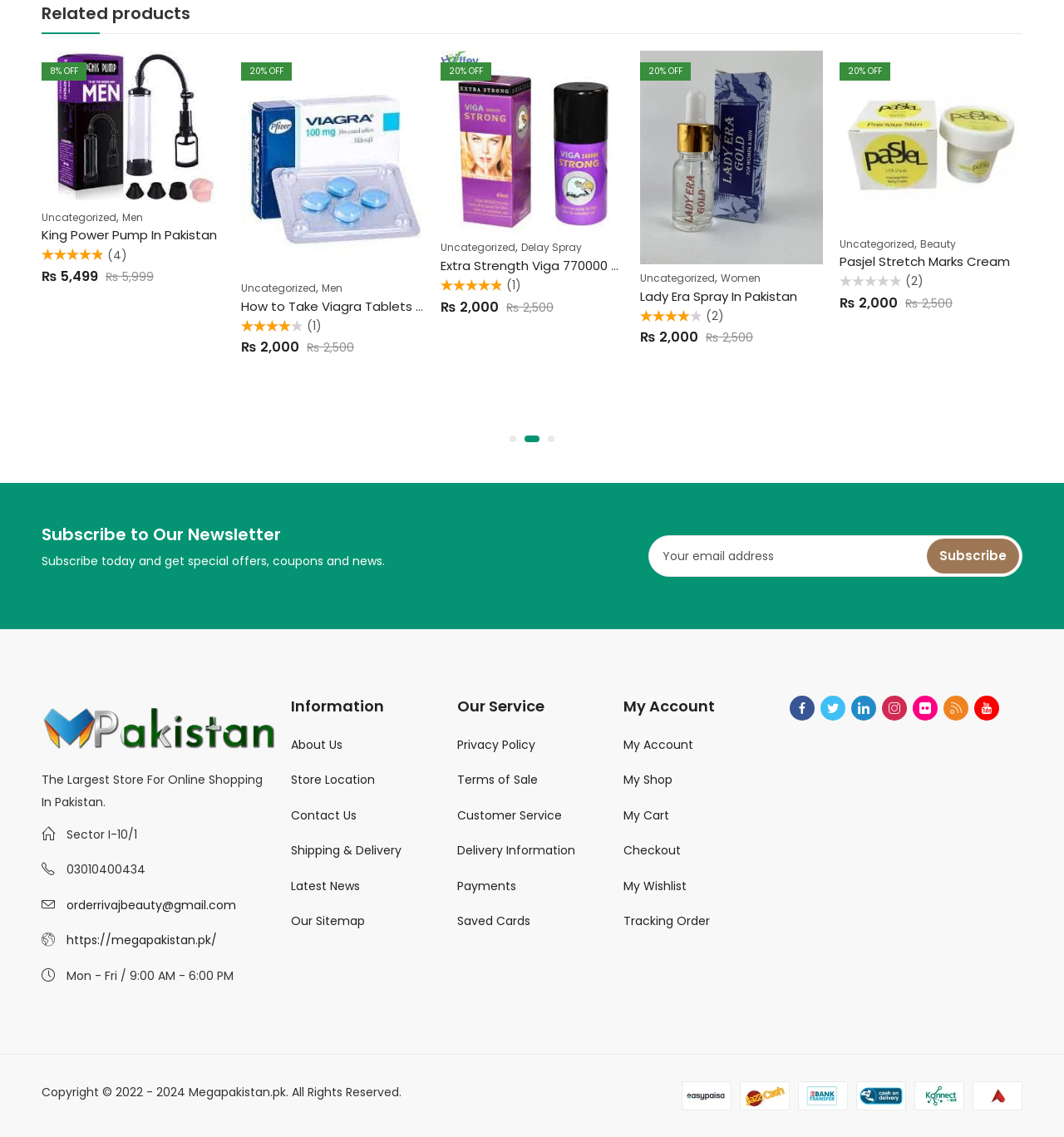How many reviews are there for the 'Alpha King Immortal' product?
Offer a detailed and exhaustive answer to the question.

I found the text '(4)' next to the 'Alpha King Immortal' product, which indicates the number of reviews it has.